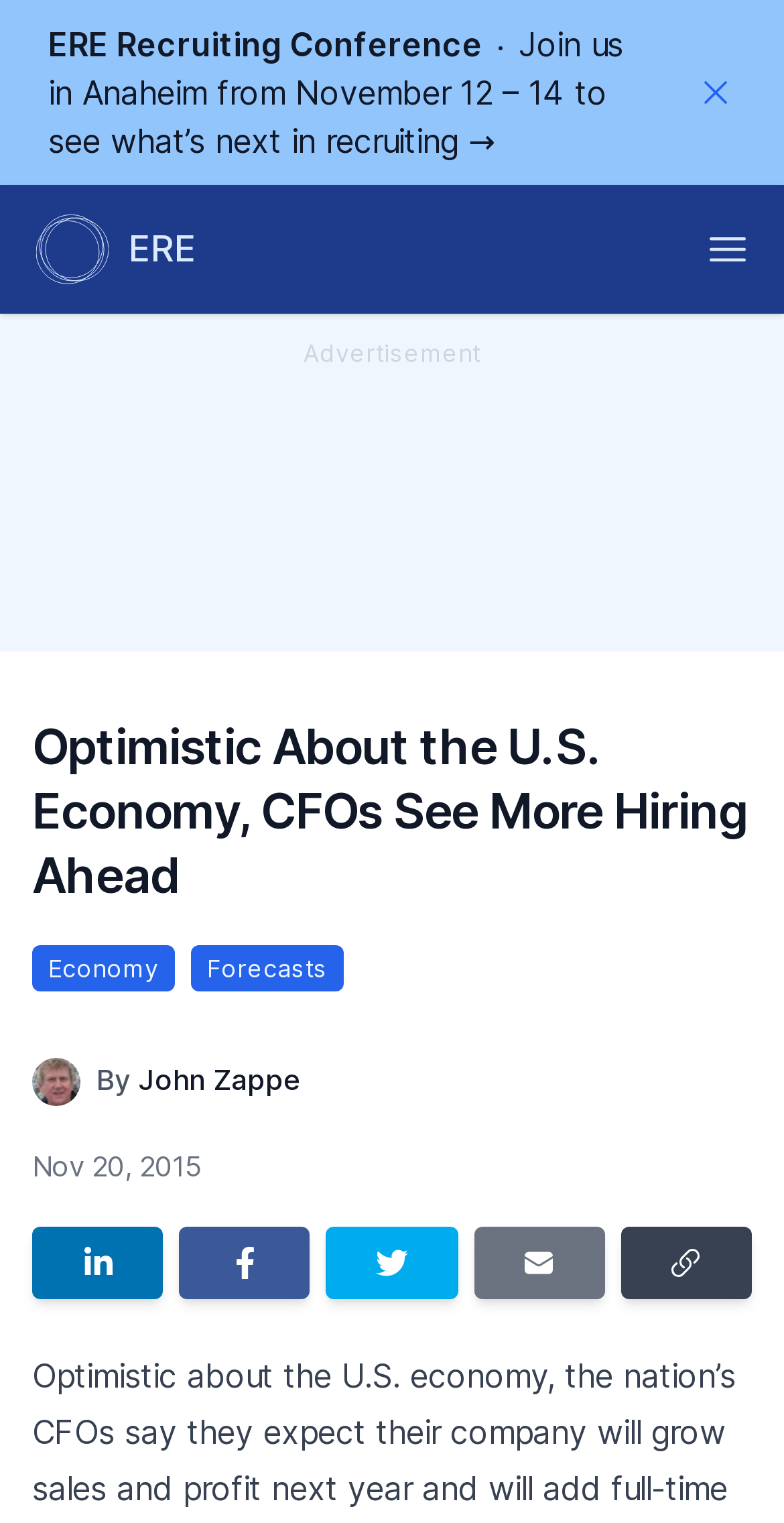What are the sharing options available?
Craft a detailed and extensive response to the question.

I found the sharing options by looking at the links 'Share on LinkedIn', 'Share on Facebook', 'Share on Twitter', and 'Share by email' which are likely the available sharing options.